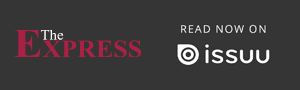Give a detailed account of what is happening in the image.

The image features a promotional banner for "The Express," inviting readers to access content on Issuu. The design incorporates a sleek, dark background, emphasizing the bold, maroon lettering of "The Express," which is prominently displayed. Accompanying this is a concise call to action, "READ NOW ON," followed by the iconic Issuu logo. This visual element serves to highlight the partnership between the newspaper and the digital platform, encouraging readers to engage with the latest articles and editions available through Issuu.